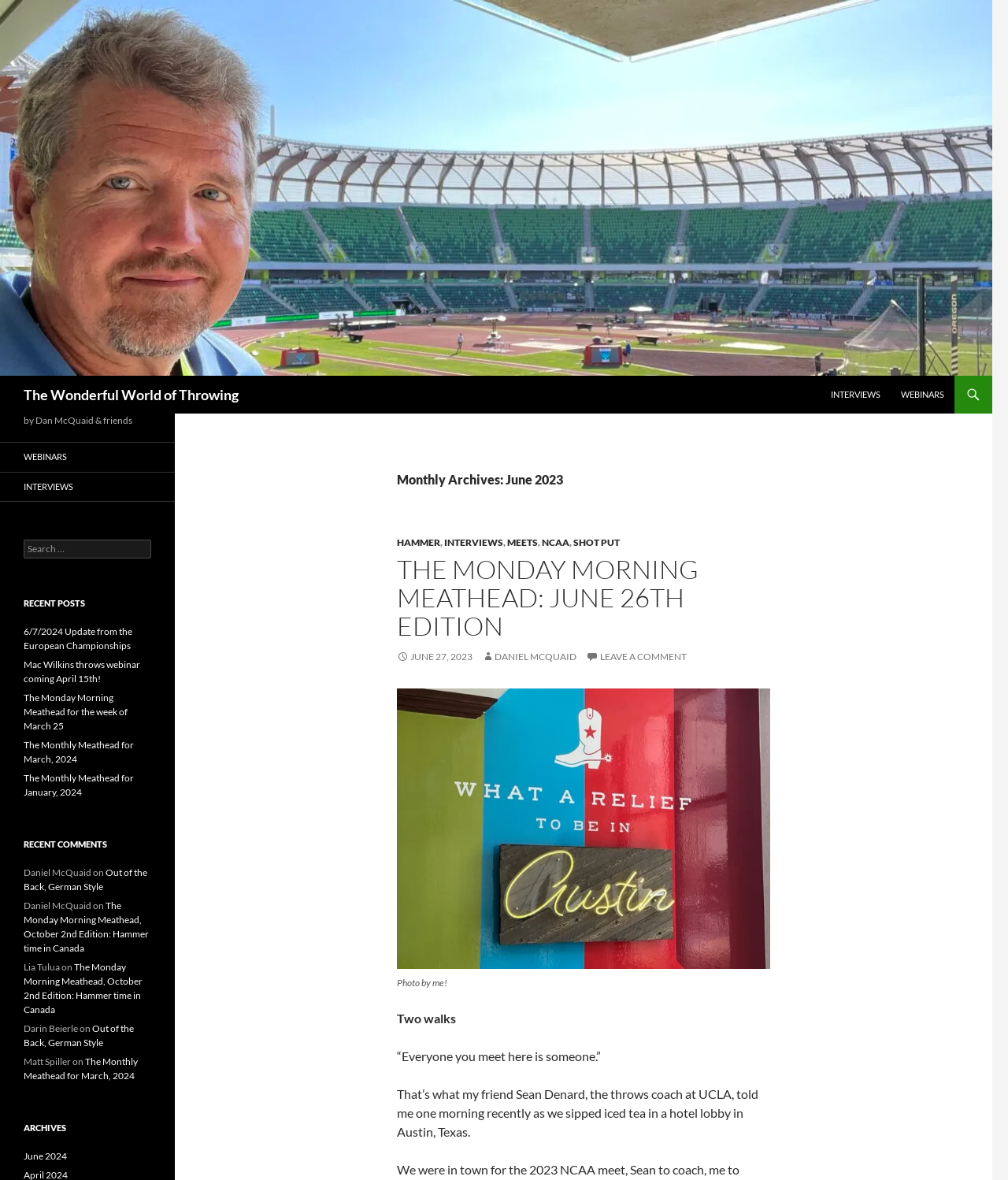Locate the primary heading on the webpage and return its text.

The Wonderful World of Throwing